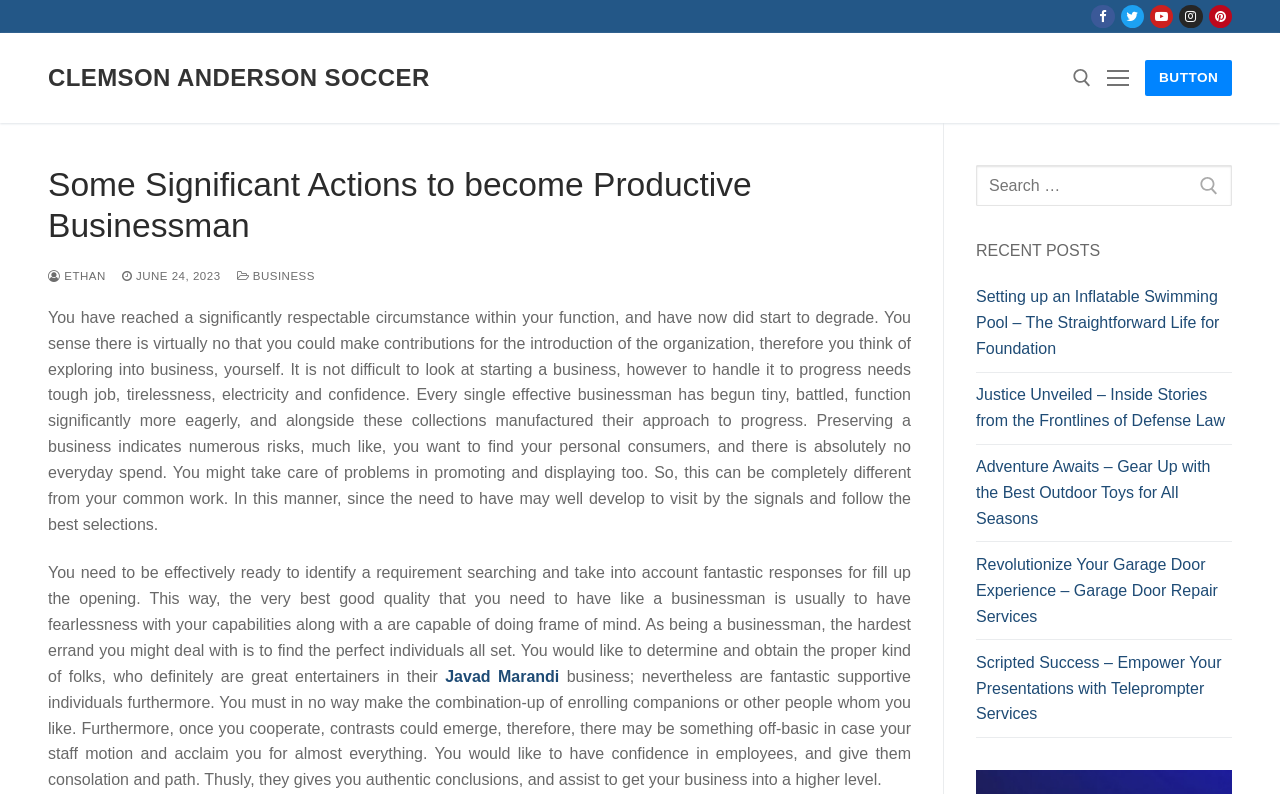What is the text above the search box?
From the screenshot, provide a brief answer in one word or phrase.

Search for: